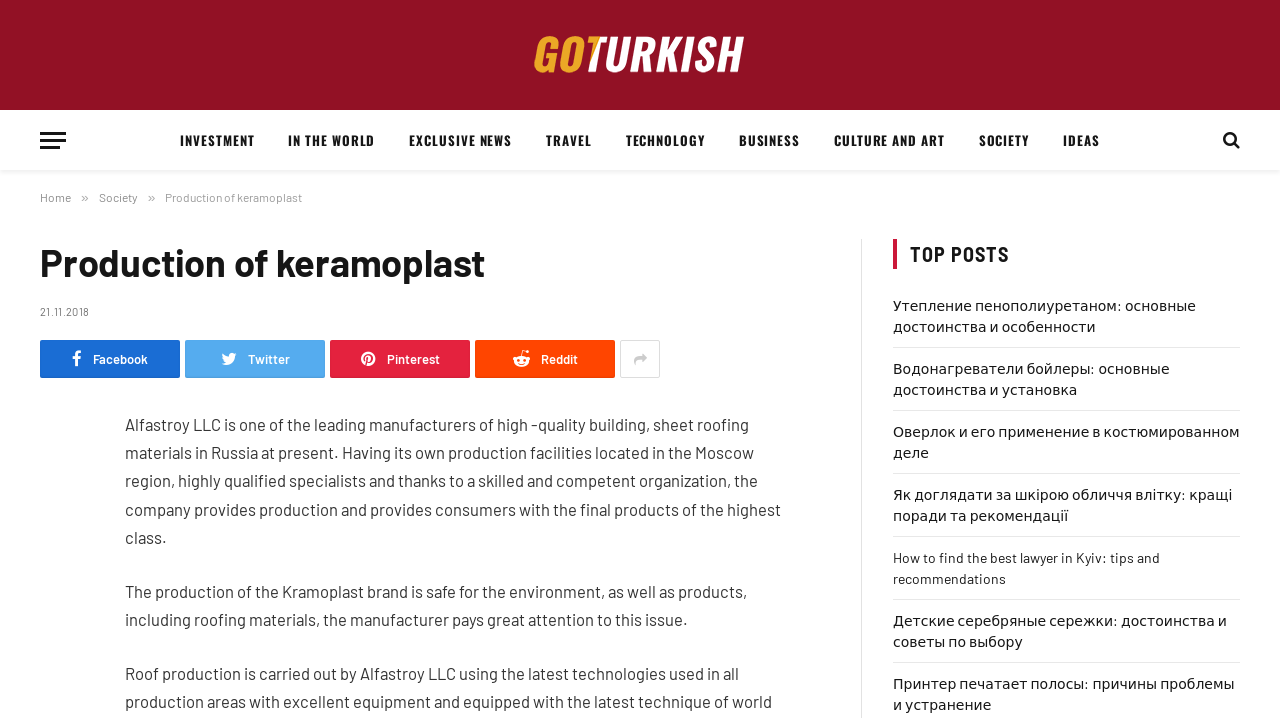What is the location of the company's production facilities?
Give a detailed response to the question by analyzing the screenshot.

The location of the company's production facilities is mentioned in the static text element at the bottom of the webpage, which states 'Having its own production facilities located in the Moscow region, highly qualified specialists and thanks to a skilled and competent organization, the company provides production and provides consumers with the final products of the highest class.'